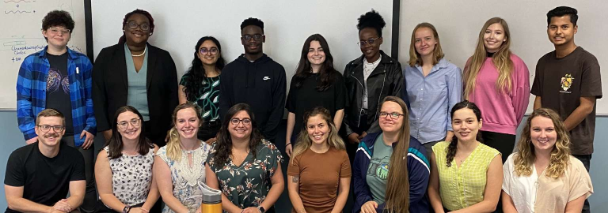Please reply with a single word or brief phrase to the question: 
What is the mood of the individuals in the photo?

Excitement and camaraderie